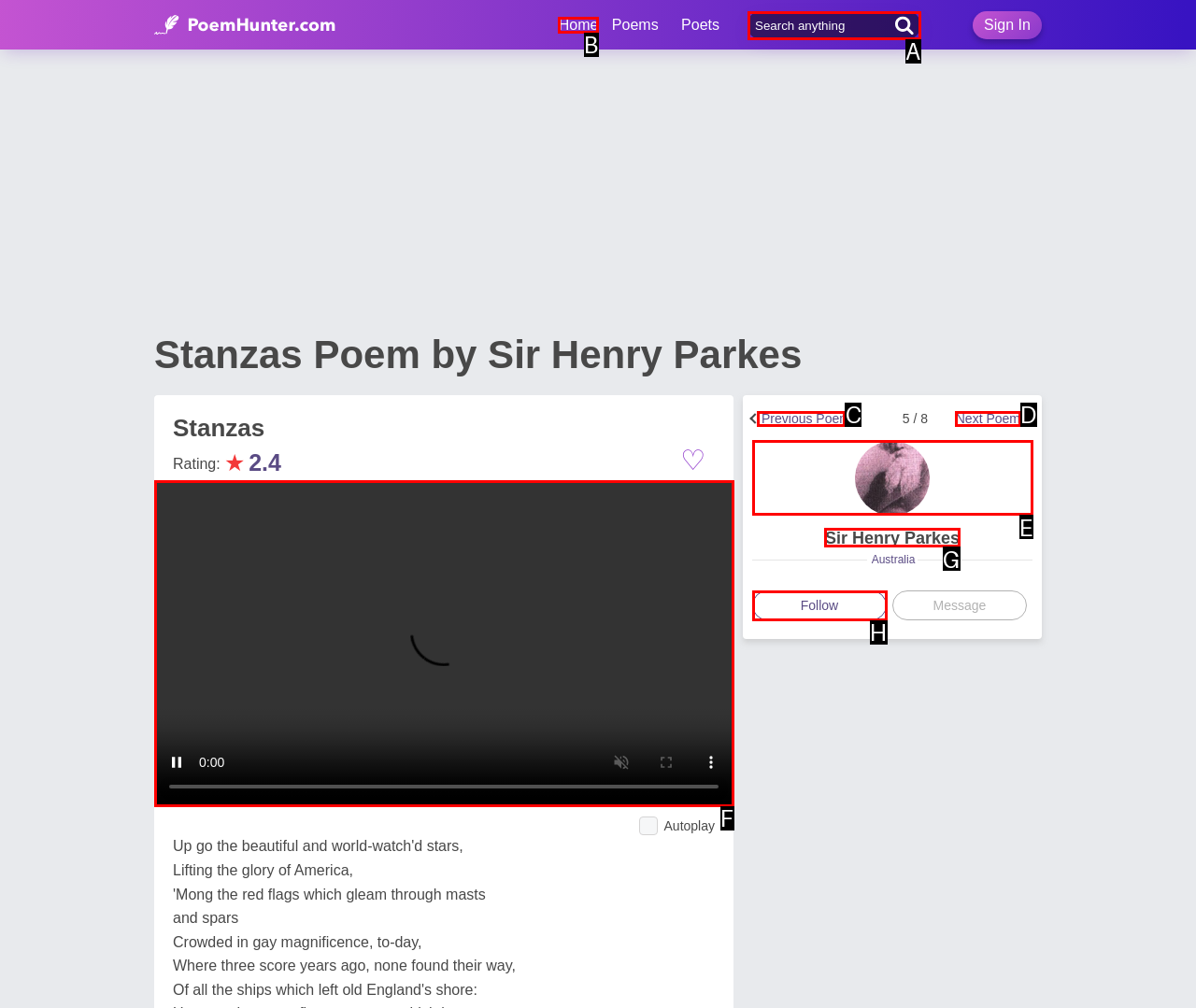Determine the UI element that matches the description: Follow
Answer with the letter from the given choices.

H